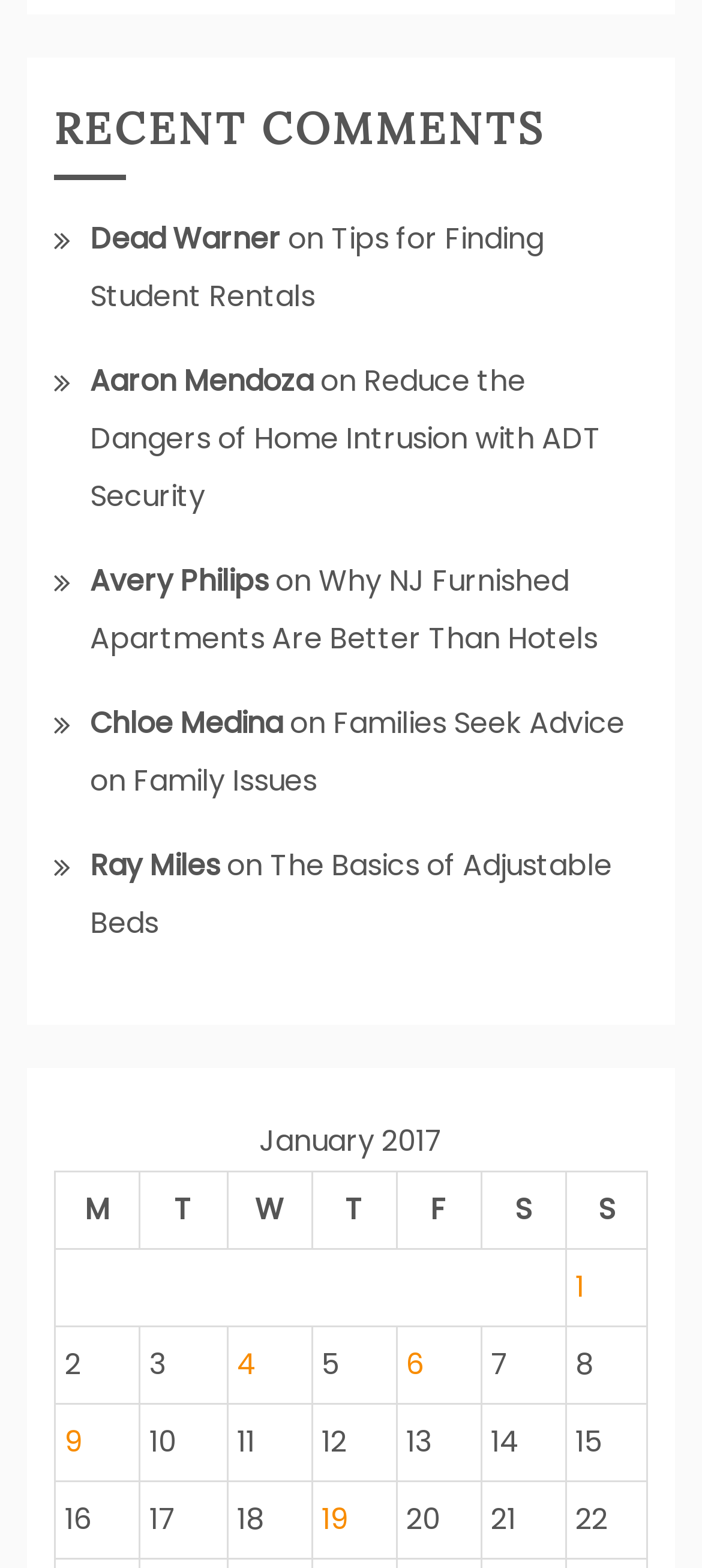Please specify the bounding box coordinates of the area that should be clicked to accomplish the following instruction: "View the article 'Tips for Finding Student Rentals'". The coordinates should consist of four float numbers between 0 and 1, i.e., [left, top, right, bottom].

[0.128, 0.139, 0.774, 0.202]